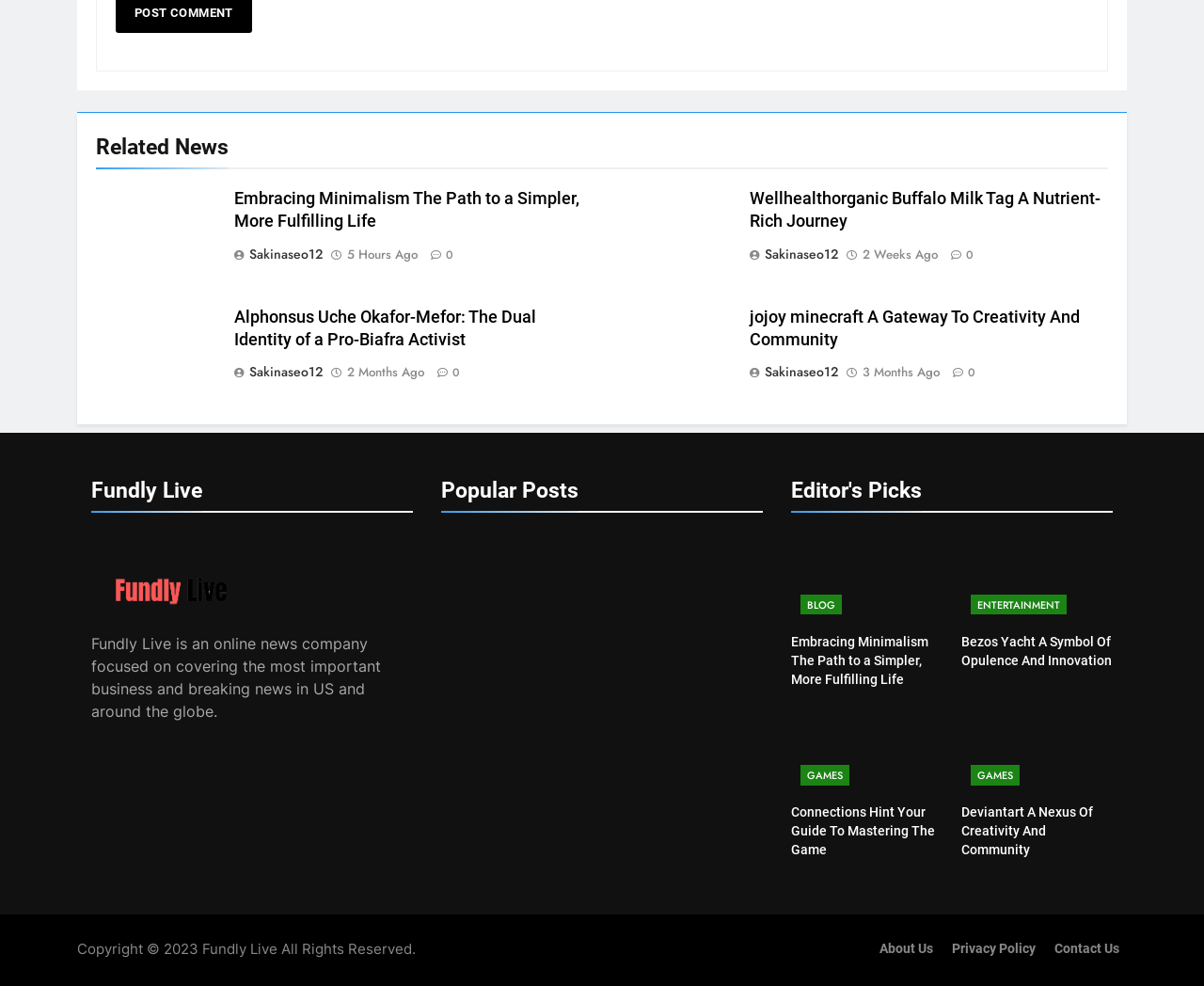Identify the bounding box coordinates of the clickable region to carry out the given instruction: "go to BLOG".

[0.665, 0.603, 0.699, 0.623]